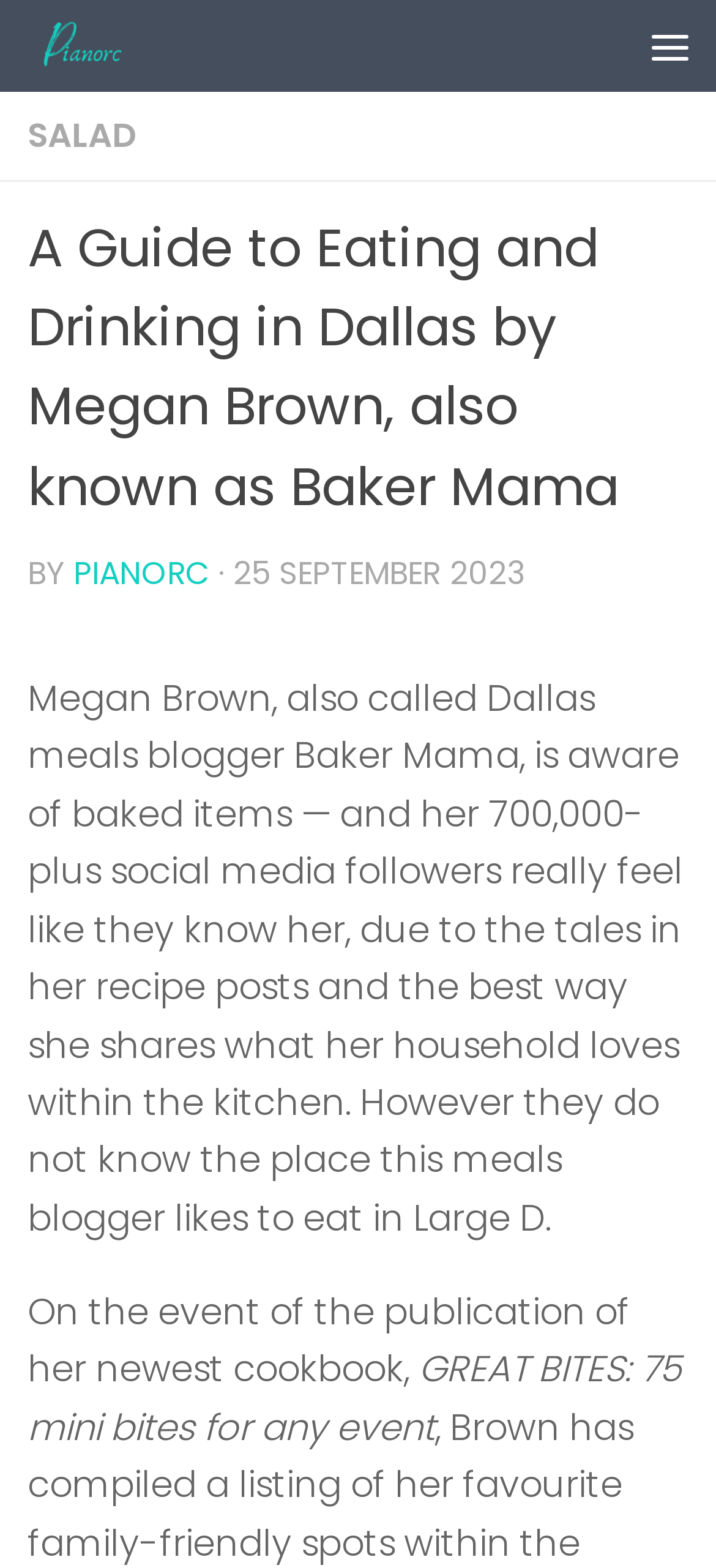Respond with a single word or short phrase to the following question: 
What is the date of the publication?

25 SEPTEMBER 2023